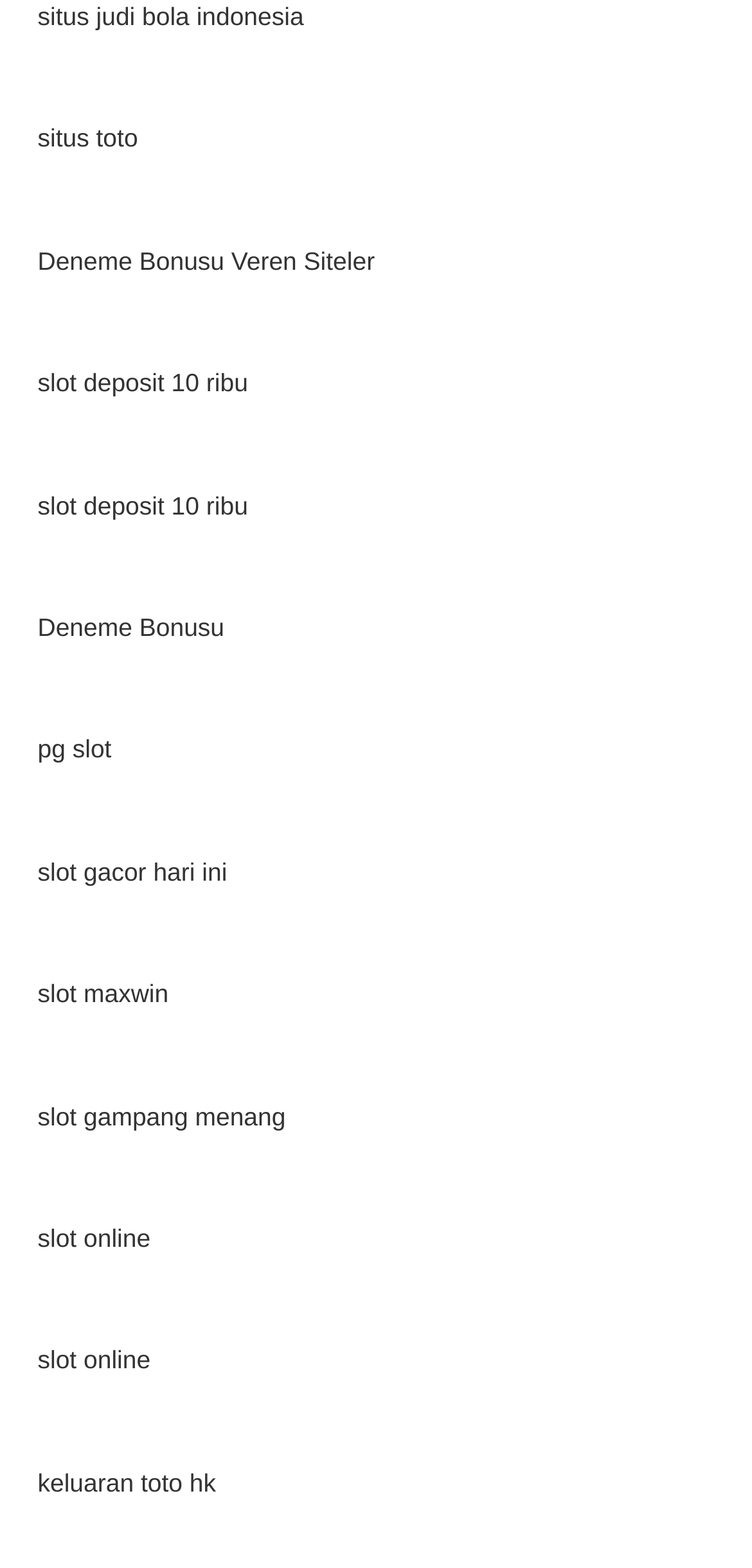Please analyze the image and give a detailed answer to the question:
Are there any links related to sports?

I can see a link with text 'situs judi bola indonesia', which suggests that it is related to sports, specifically football or soccer. This indicates that there are links related to sports on the webpage.